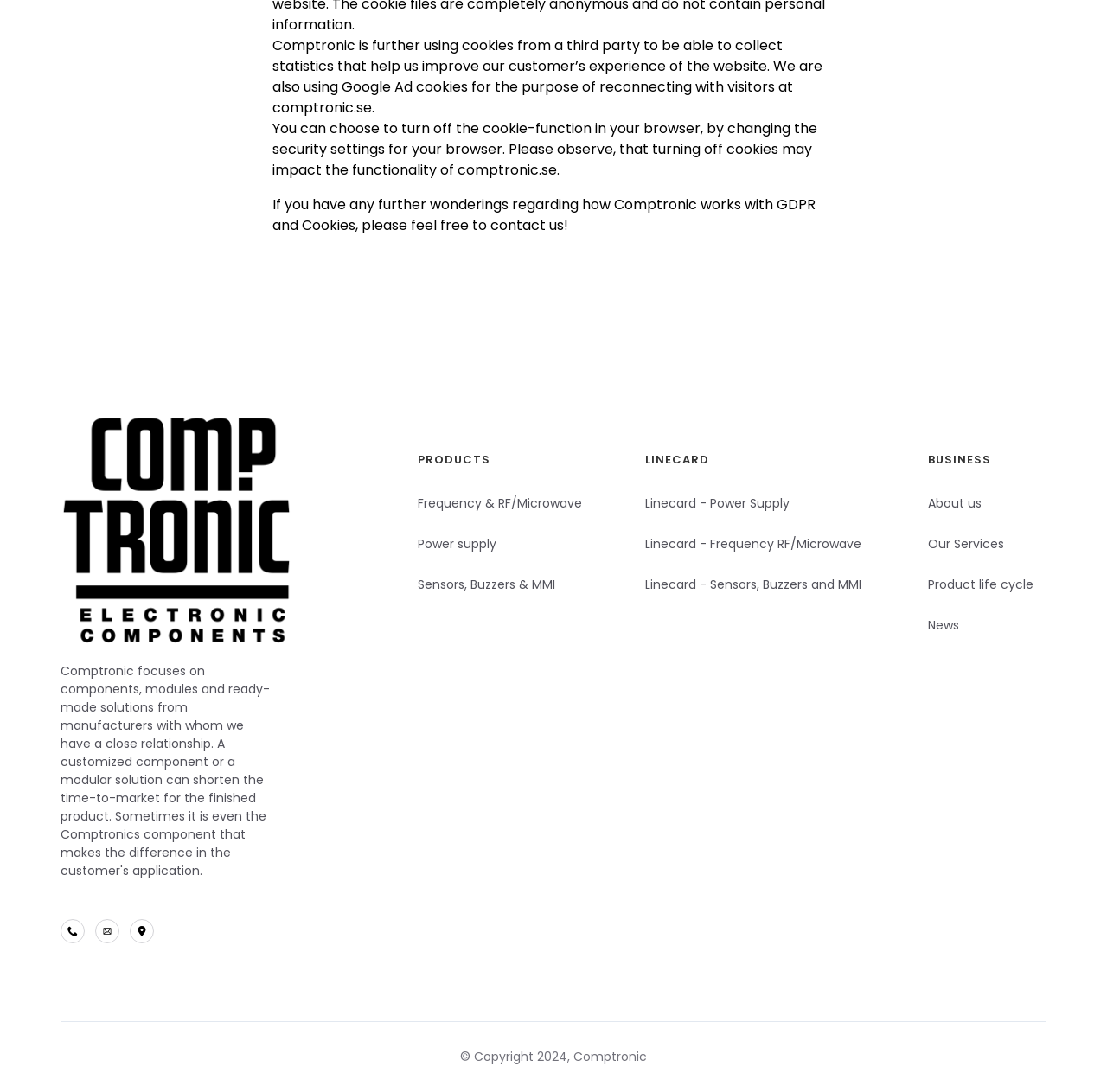What is the copyright year of Comptronic?
Based on the image, answer the question in a detailed manner.

I looked at the footer of the webpage and found the copyright information, which states '© Copyright 2024, Comptronic'.